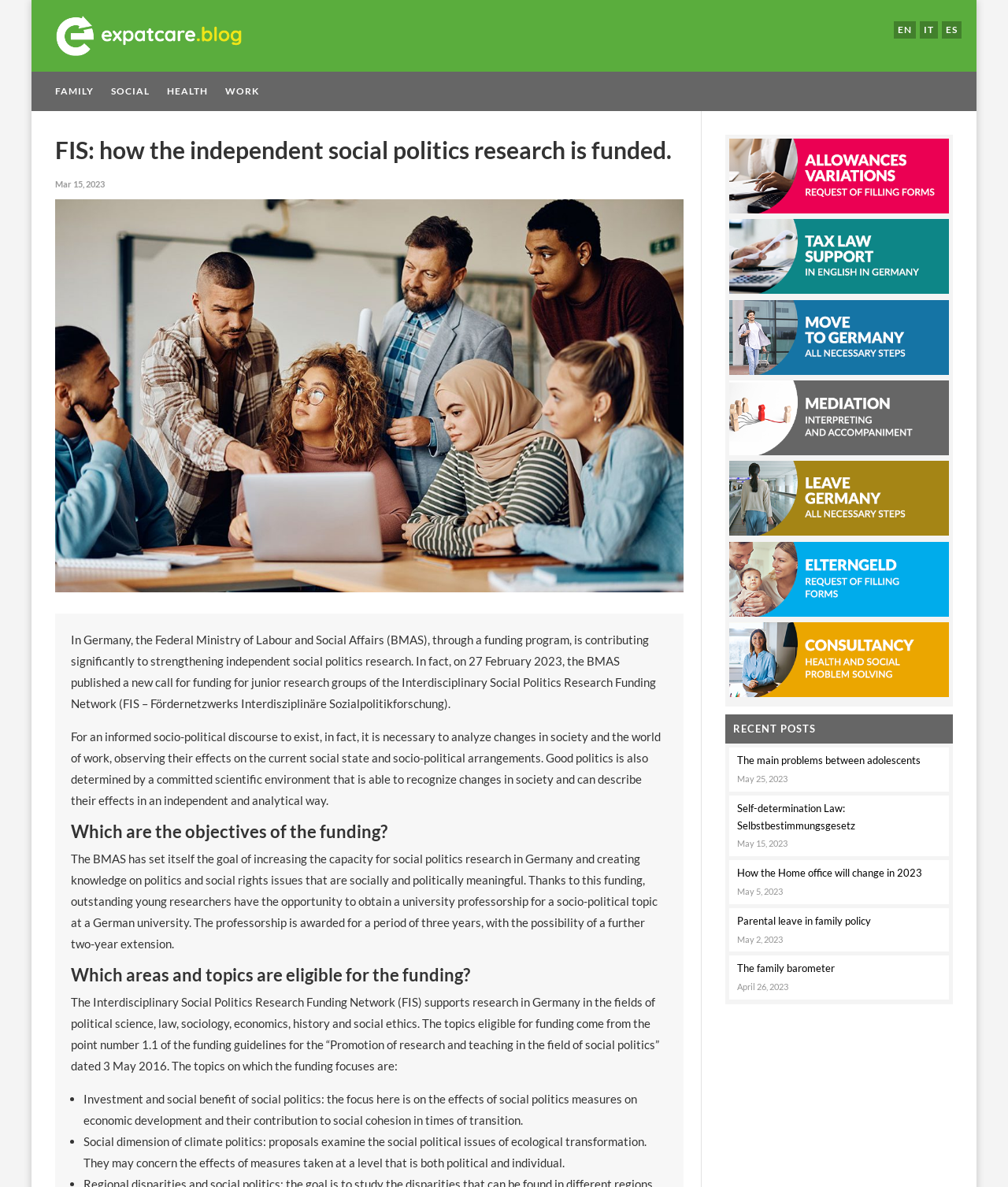How many recent posts are listed on the webpage?
Using the image, provide a concise answer in one word or a short phrase.

5